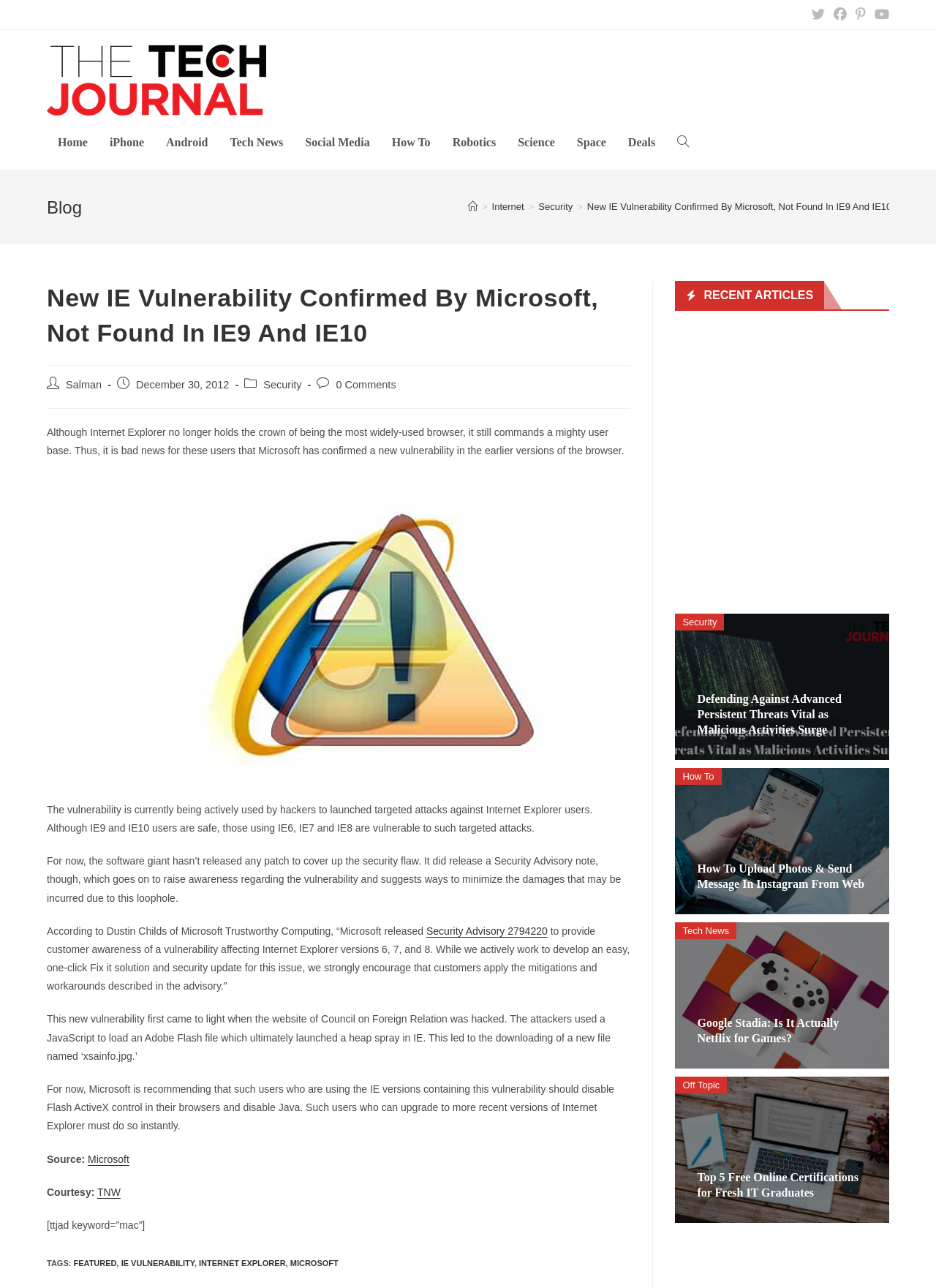Identify and provide the bounding box coordinates of the UI element described: "Tech News". The coordinates should be formatted as [left, top, right, bottom], with each number being a float between 0 and 1.

[0.721, 0.716, 0.787, 0.729]